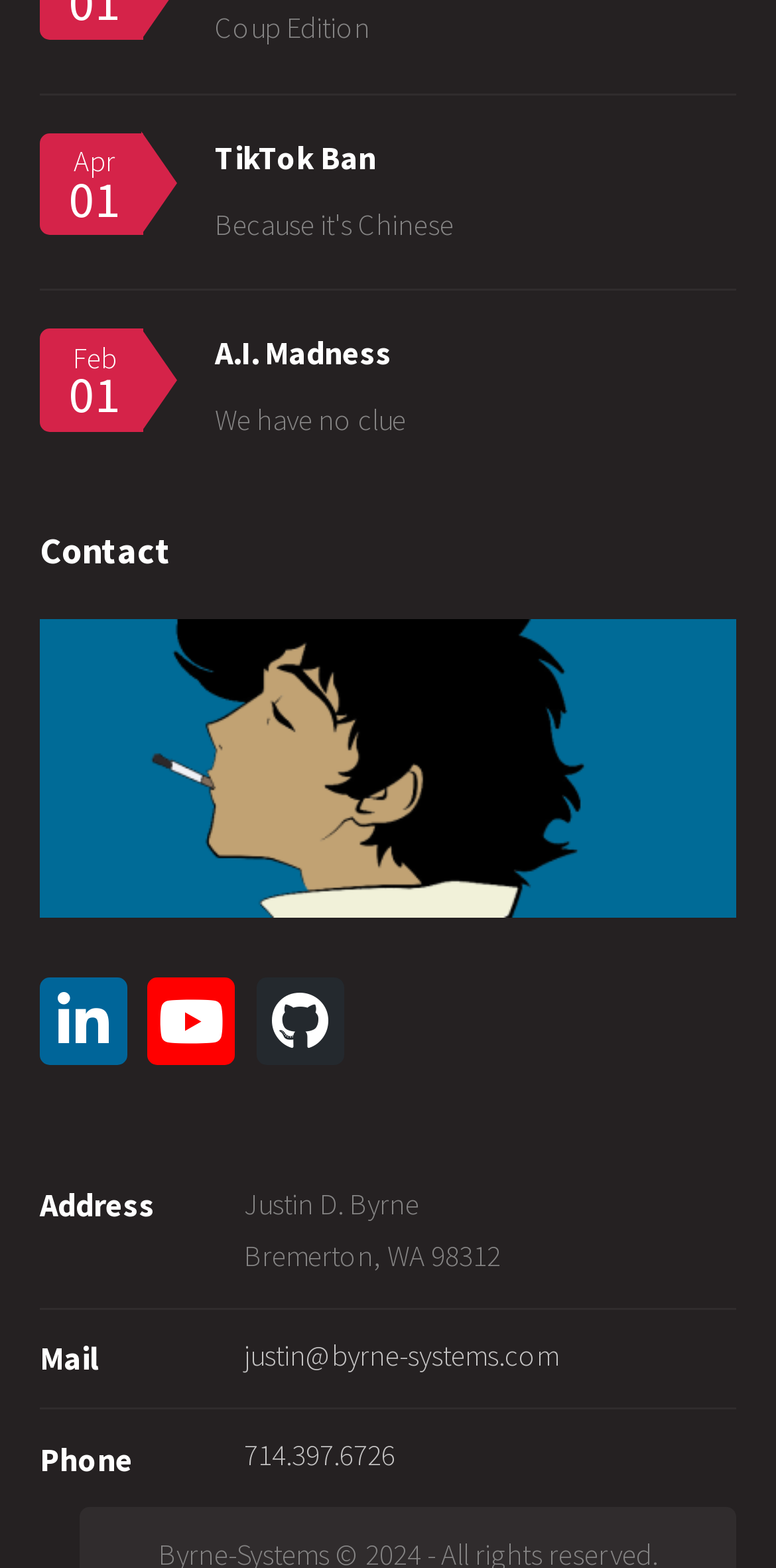Please identify the bounding box coordinates of the element's region that needs to be clicked to fulfill the following instruction: "Click on Contact". The bounding box coordinates should consist of four float numbers between 0 and 1, i.e., [left, top, right, bottom].

[0.051, 0.335, 0.949, 0.368]